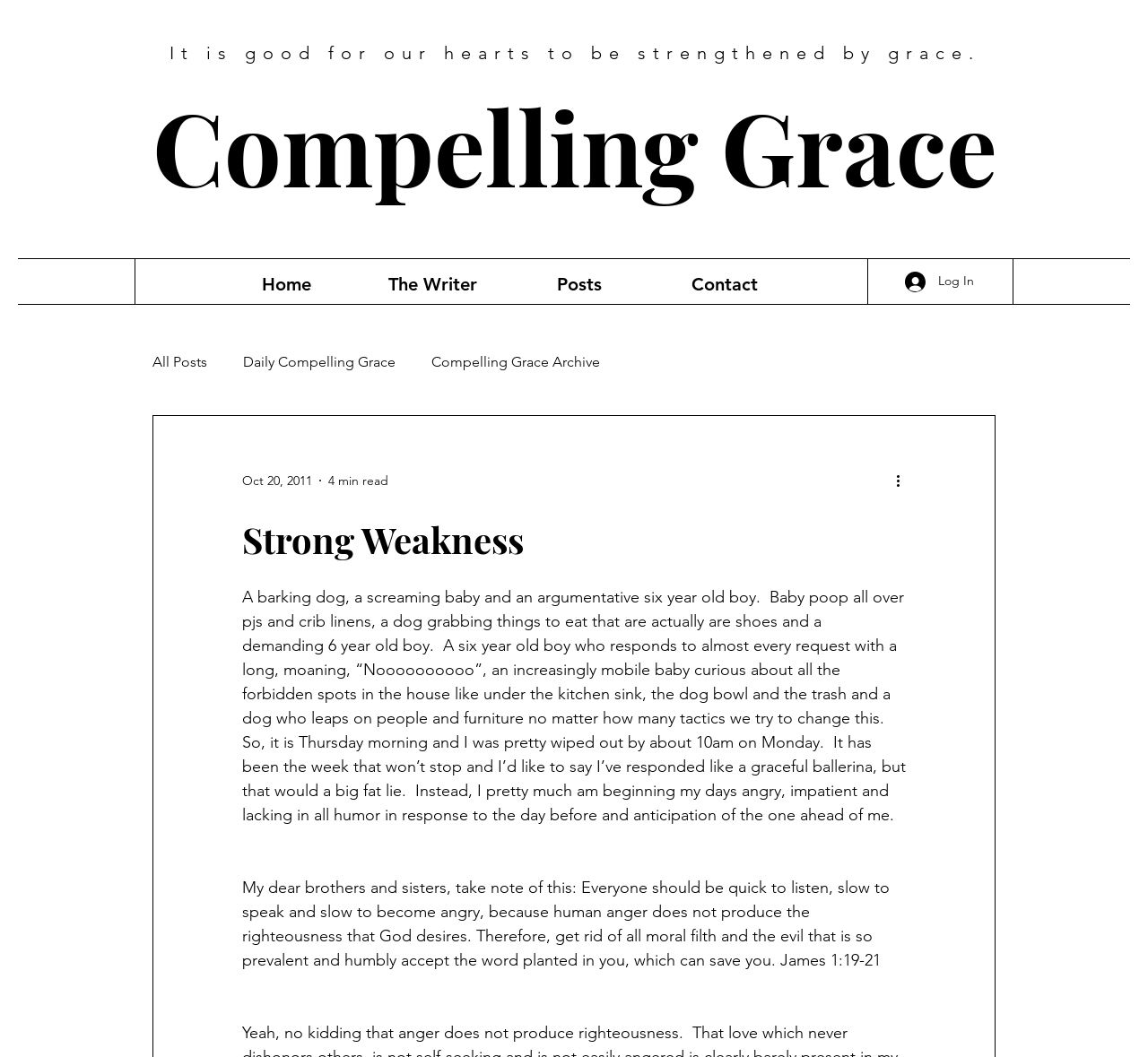Given the element description Compelling Grace Archive, identify the bounding box coordinates for the UI element on the webpage screenshot. The format should be (top-left x, top-left y, bottom-right x, bottom-right y), with values between 0 and 1.

[0.376, 0.334, 0.523, 0.35]